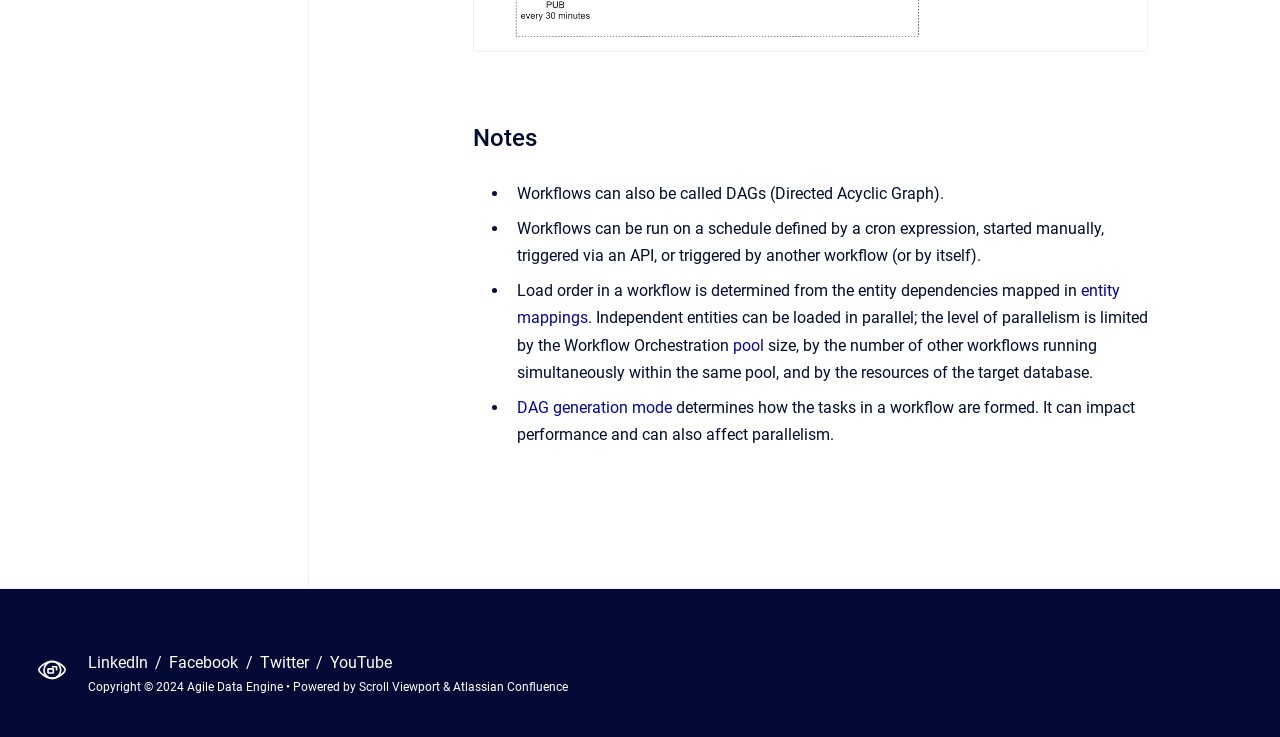Determine the bounding box coordinates of the clickable region to execute the instruction: "Click on 'Atlassian Confluence'". The coordinates should be four float numbers between 0 and 1, denoted as [left, top, right, bottom].

[0.354, 0.922, 0.444, 0.941]